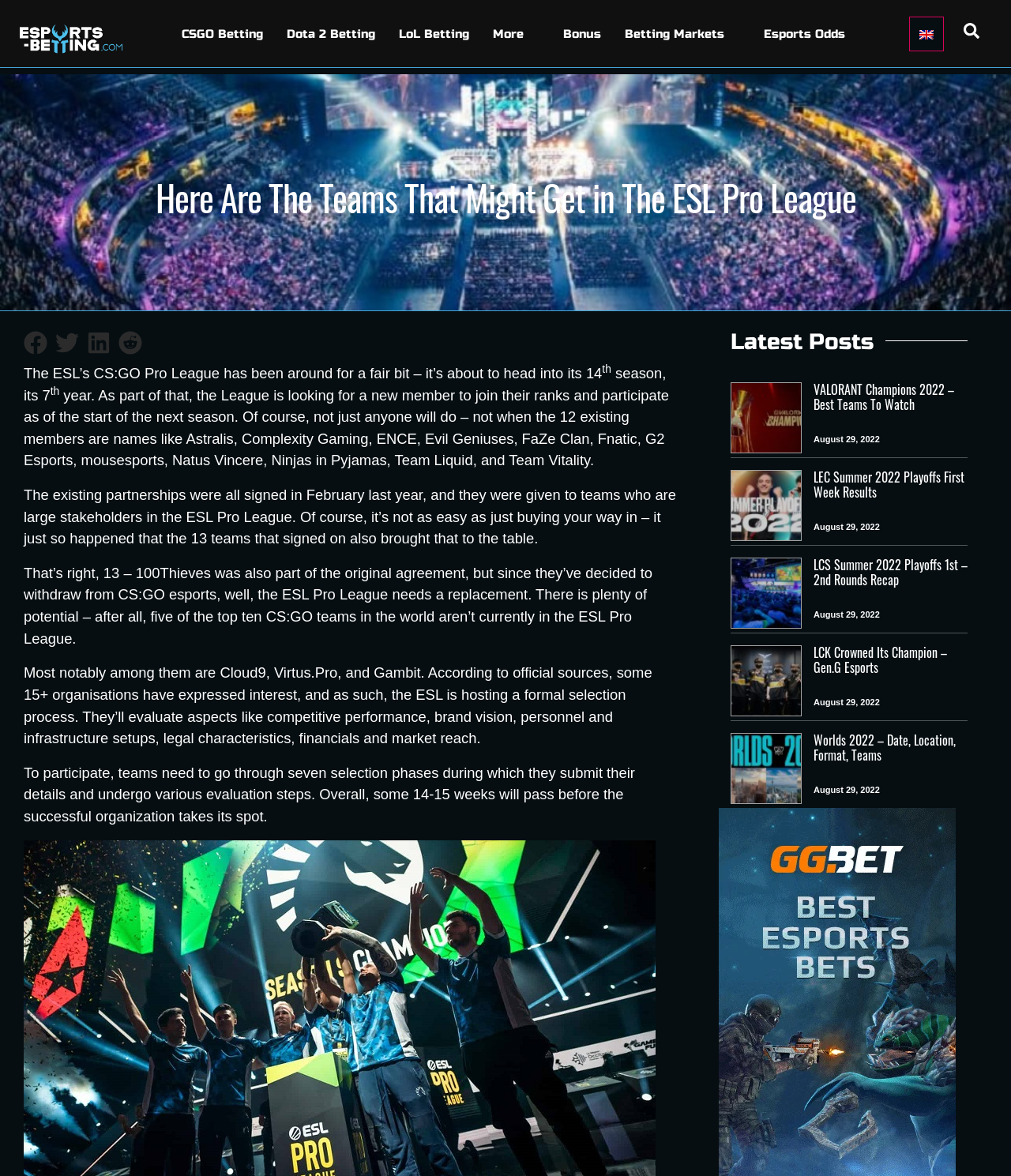Locate the UI element described by LoL Betting in the provided webpage screenshot. Return the bounding box coordinates in the format (top-left x, top-left y, bottom-right x, bottom-right y), ensuring all values are between 0 and 1.

[0.383, 0.0, 0.476, 0.057]